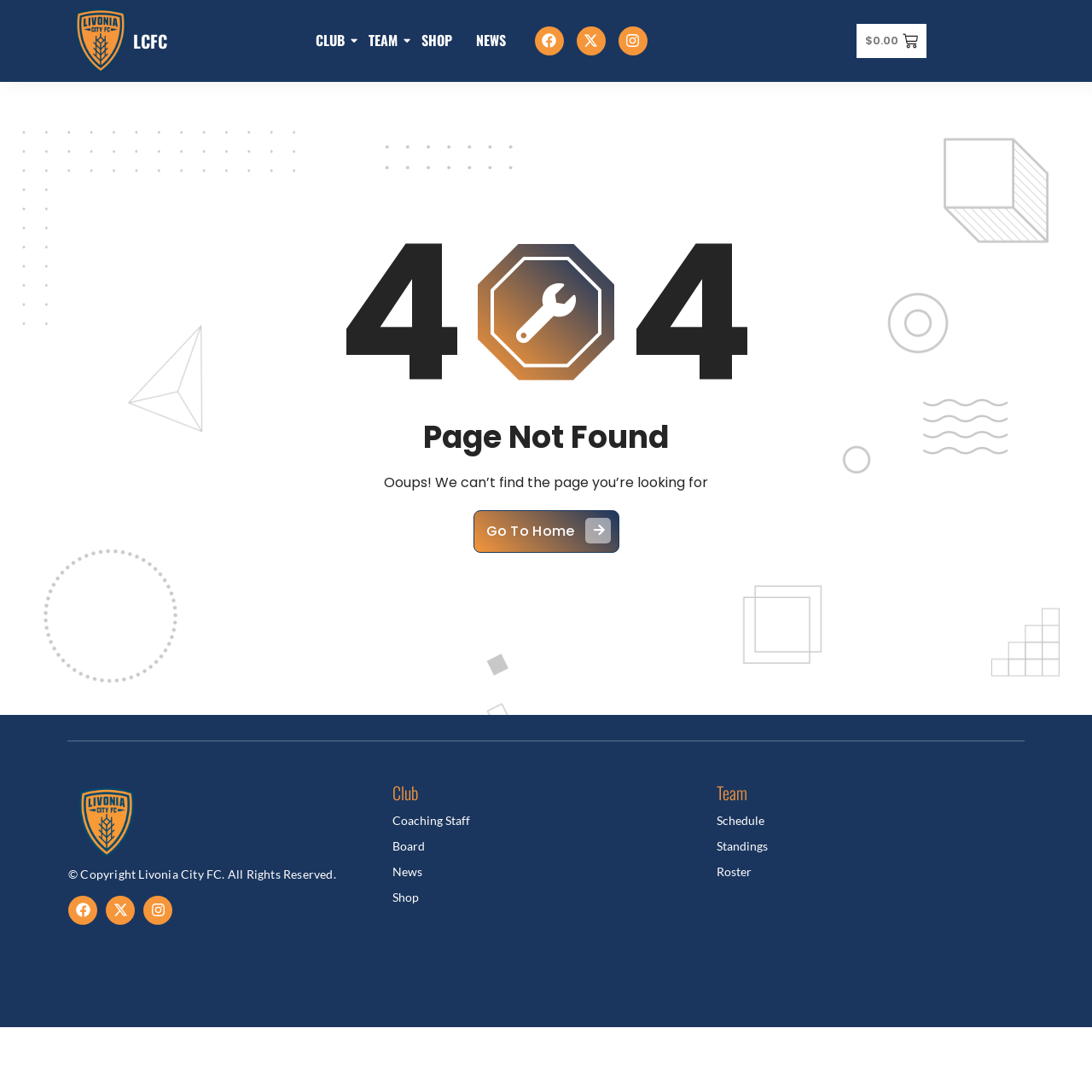Extract the bounding box coordinates of the UI element described by: "alt="Livonia City Logo"". The coordinates should include four float numbers ranging from 0 to 1, e.g., [left, top, right, bottom].

[0.062, 0.718, 0.344, 0.788]